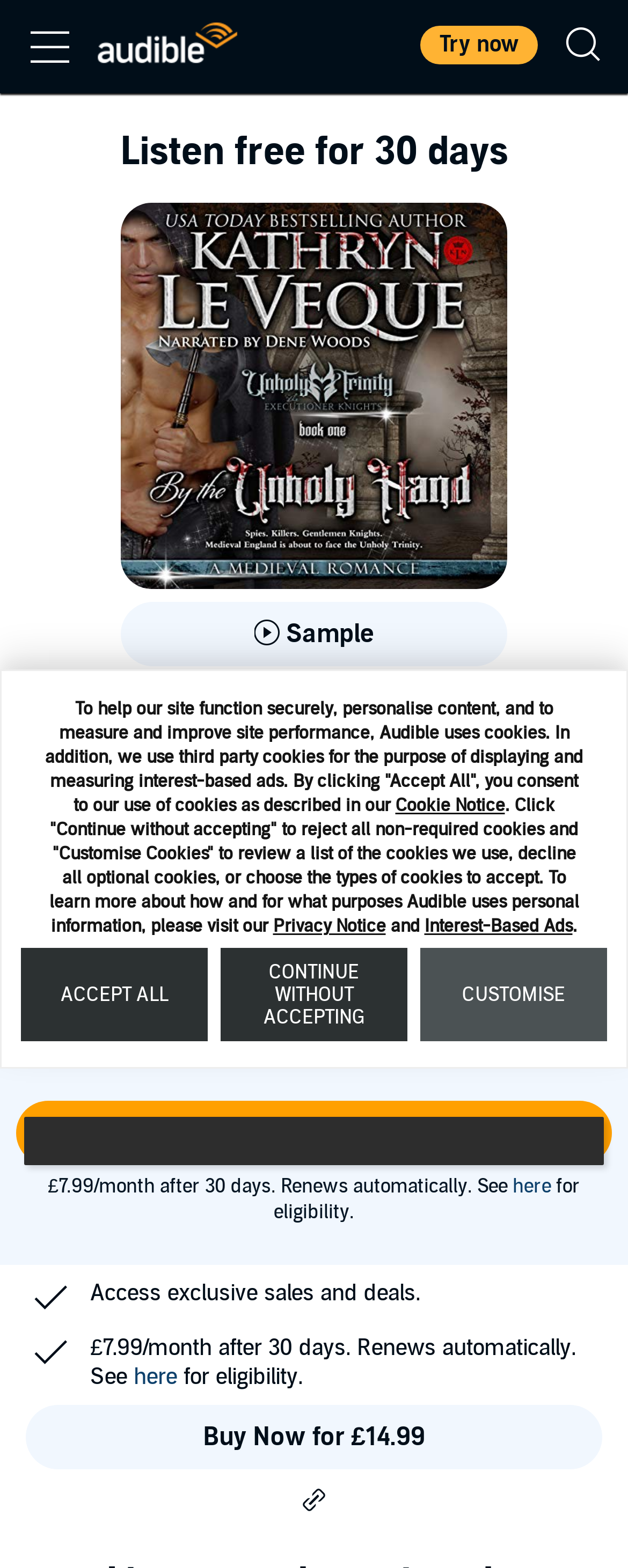Provide the bounding box coordinates for the UI element that is described as: "Interest-Based Ads".

[0.676, 0.584, 0.912, 0.597]